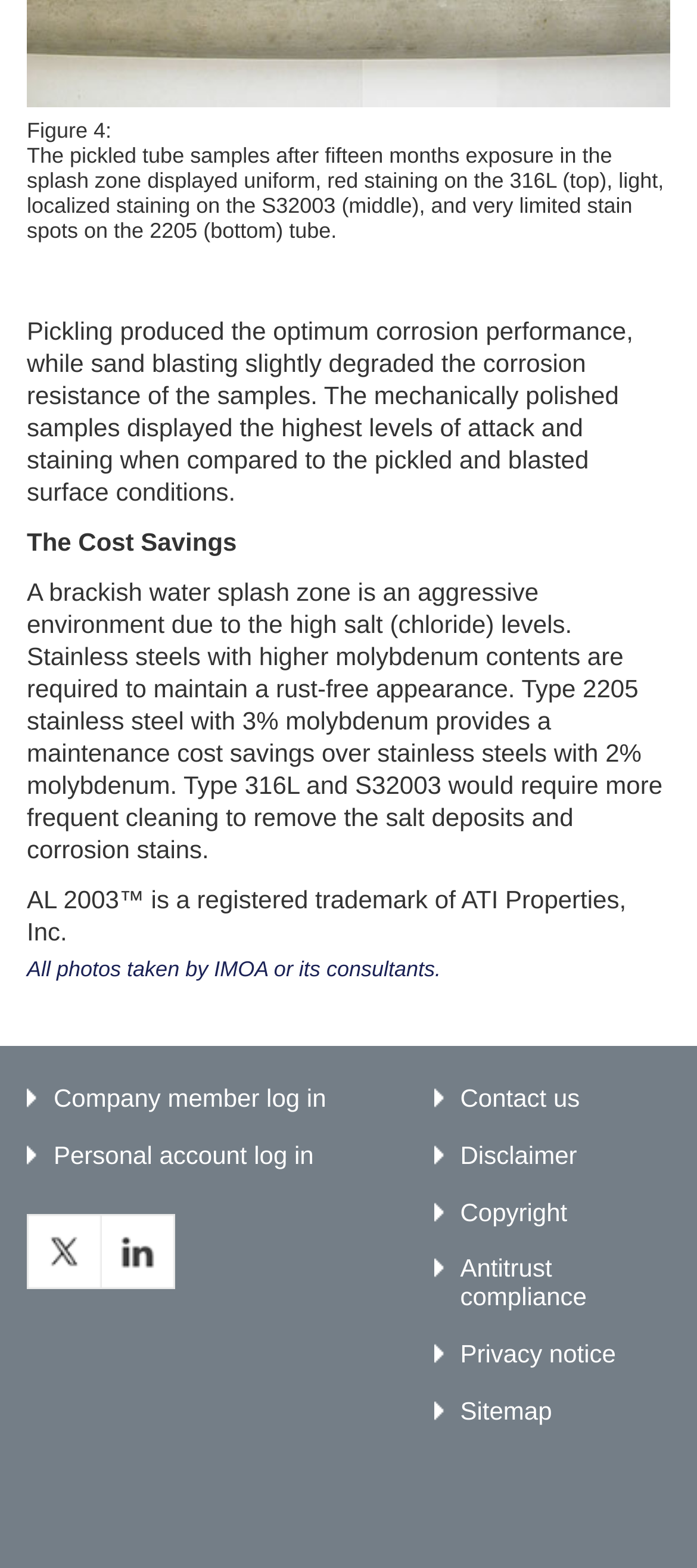Can you find the bounding box coordinates of the area I should click to execute the following instruction: "Check antitrust compliance"?

[0.622, 0.799, 0.962, 0.835]